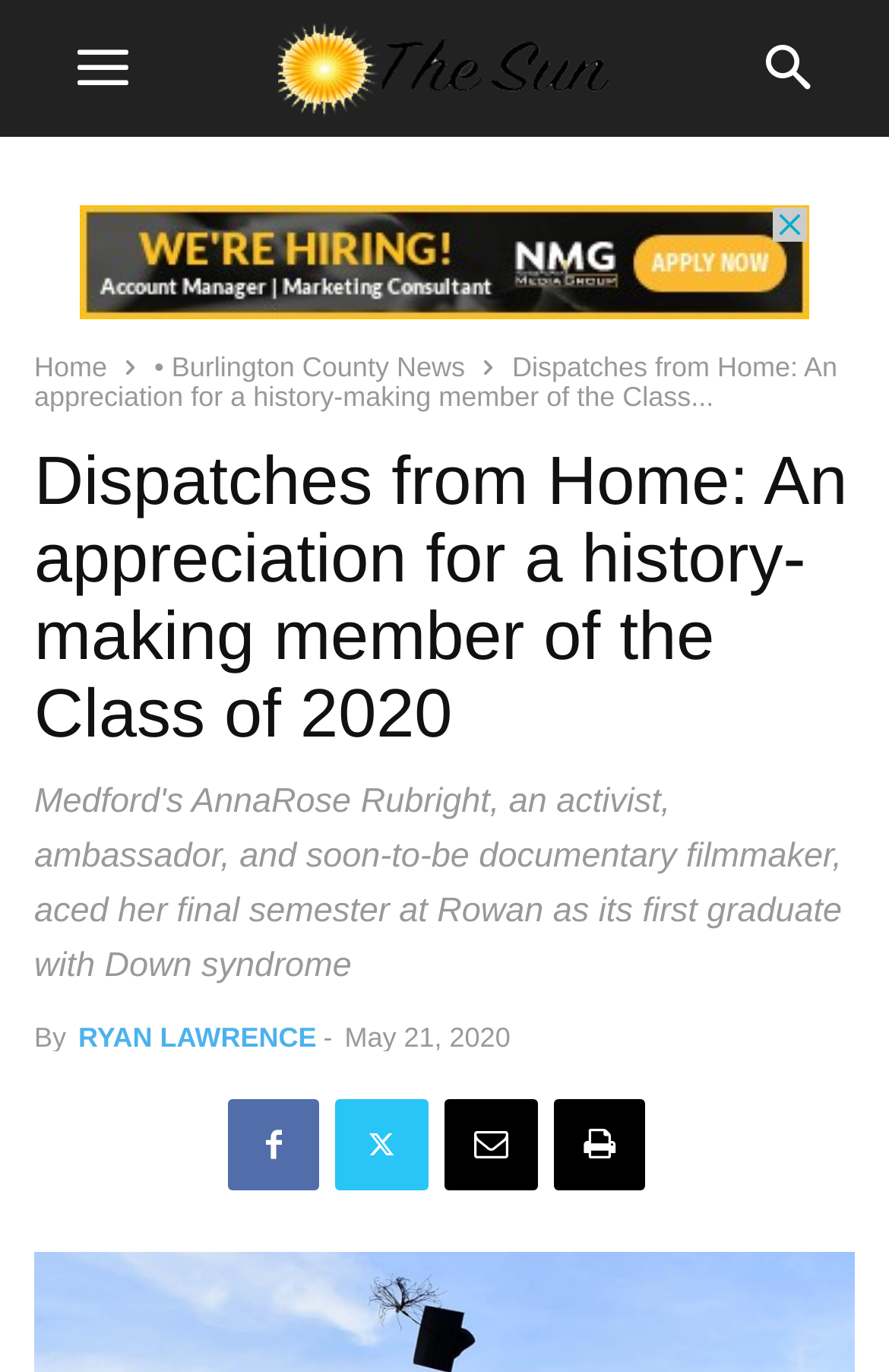Describe all the significant parts and information present on the webpage.

The webpage appears to be a news article page. At the top, there are two buttons, a "mobile-toggle" button and a "search" button, positioned on the left and right sides, respectively. Below these buttons, there is an advertisement region that spans most of the width of the page.

The main content of the page is divided into sections. On the left side, there are links to navigate to different sections, including "Home" and "Burlington County News". Next to these links, there is a heading that reads "Dispatches from Home: An appreciation for a history-making member of the Class of 2020". This heading is followed by a subheading that includes the author's name, "RYAN LAWRENCE", and the publication date, "May 21, 2020".

Below the heading, there are four social media links, represented by icons, positioned horizontally across the page. The article's content is not explicitly mentioned, but it appears to be a tribute to a notable individual from the Class of 2020.